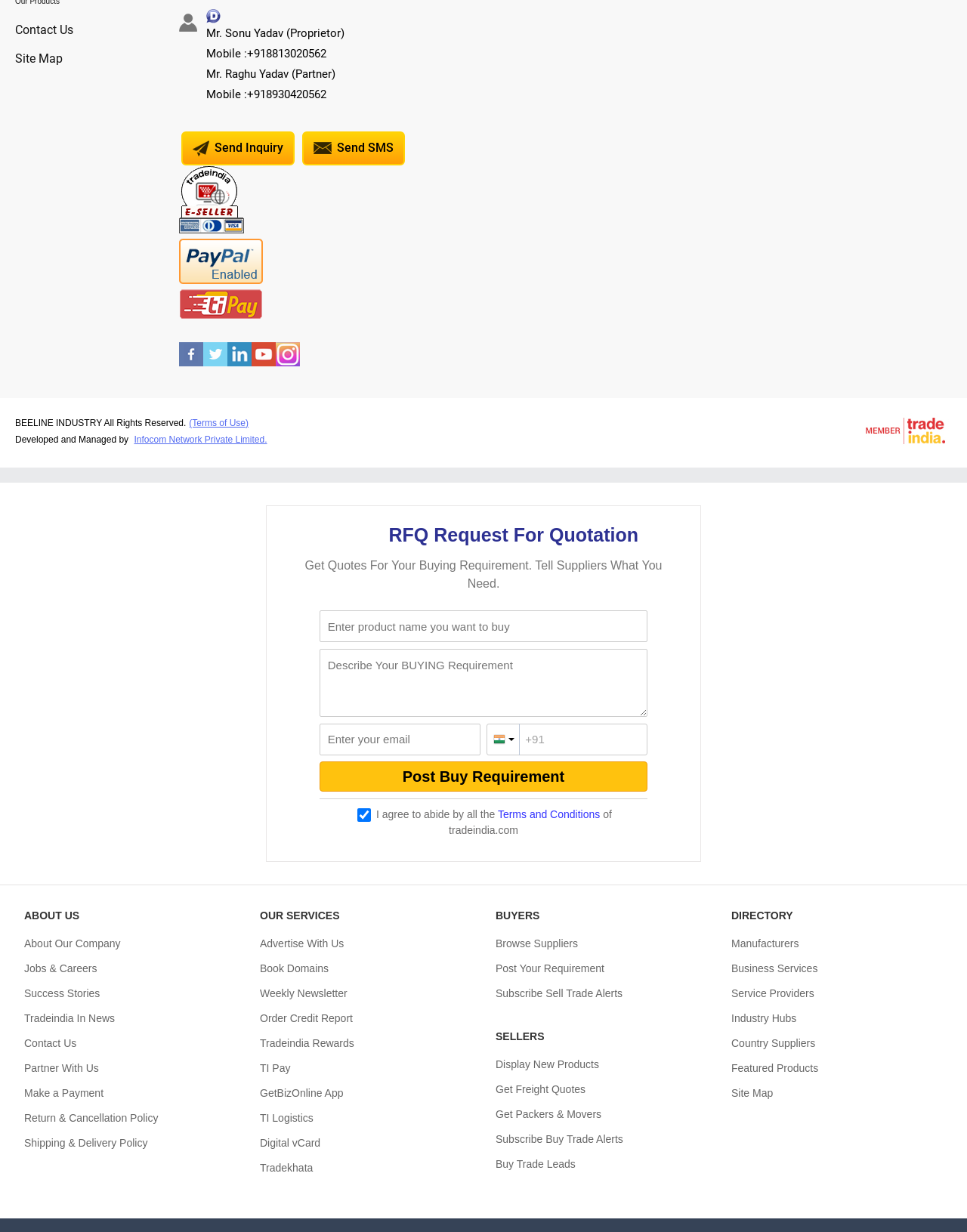How many social media links are available?
Please use the image to provide a one-word or short phrase answer.

5